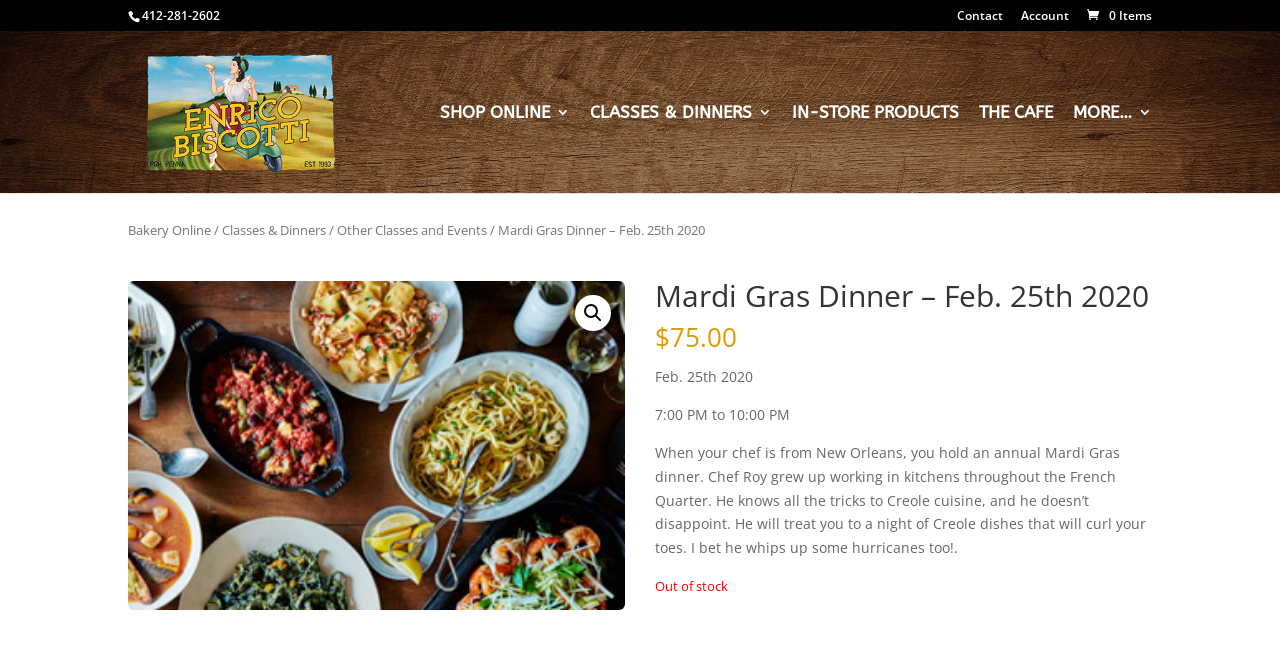Using the provided description: "name="s" placeholder="Search …" title="Search for:"", find the bounding box coordinates of the corresponding UI element. The output should be four float numbers between 0 and 1, in the format [left, top, right, bottom].

[0.157, 0.046, 0.877, 0.049]